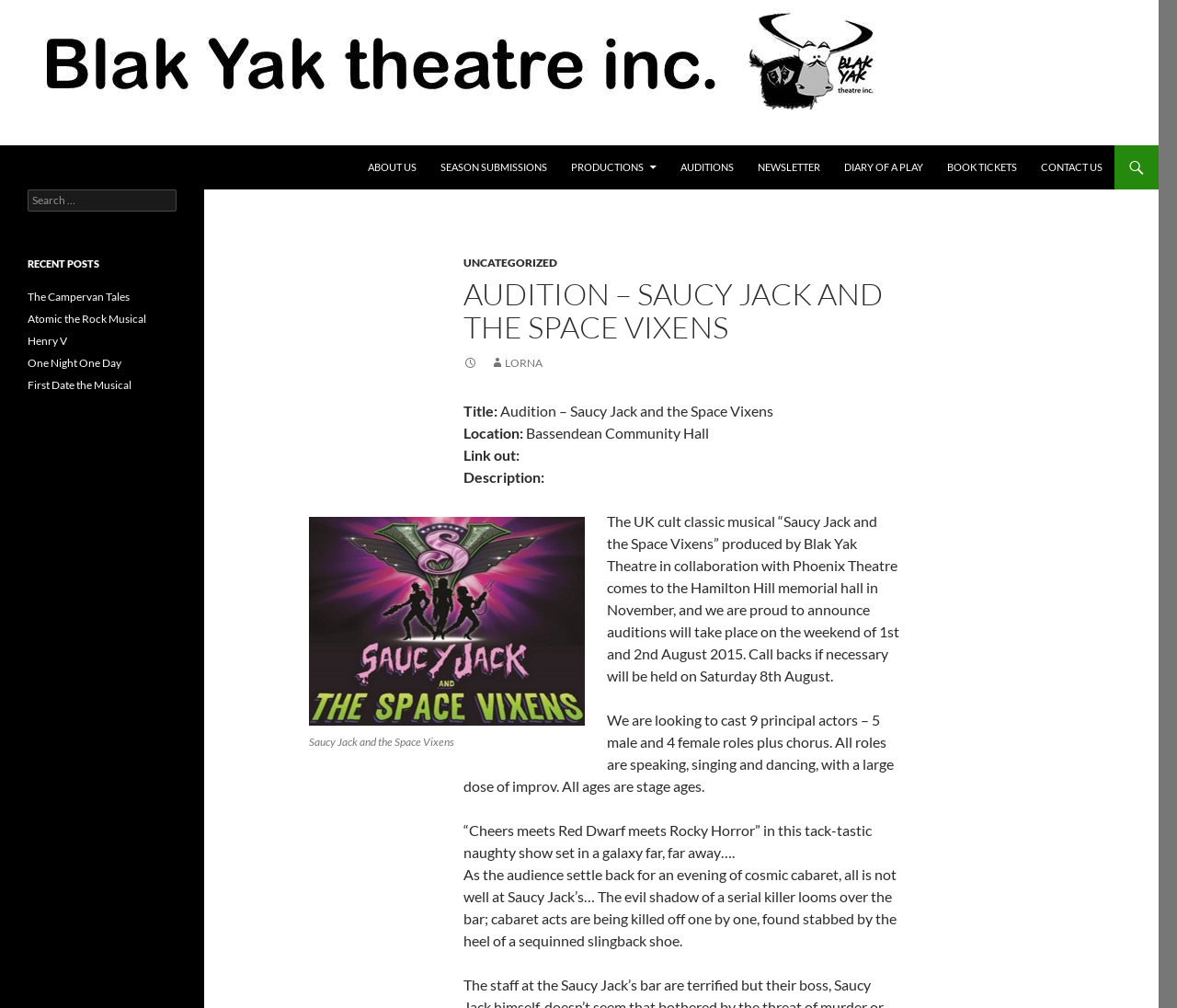Could you determine the bounding box coordinates of the clickable element to complete the instruction: "Read more about 'Saucy Jack and the Space Vixens'"? Provide the coordinates as four float numbers between 0 and 1, i.e., [left, top, right, bottom].

[0.262, 0.513, 0.497, 0.72]